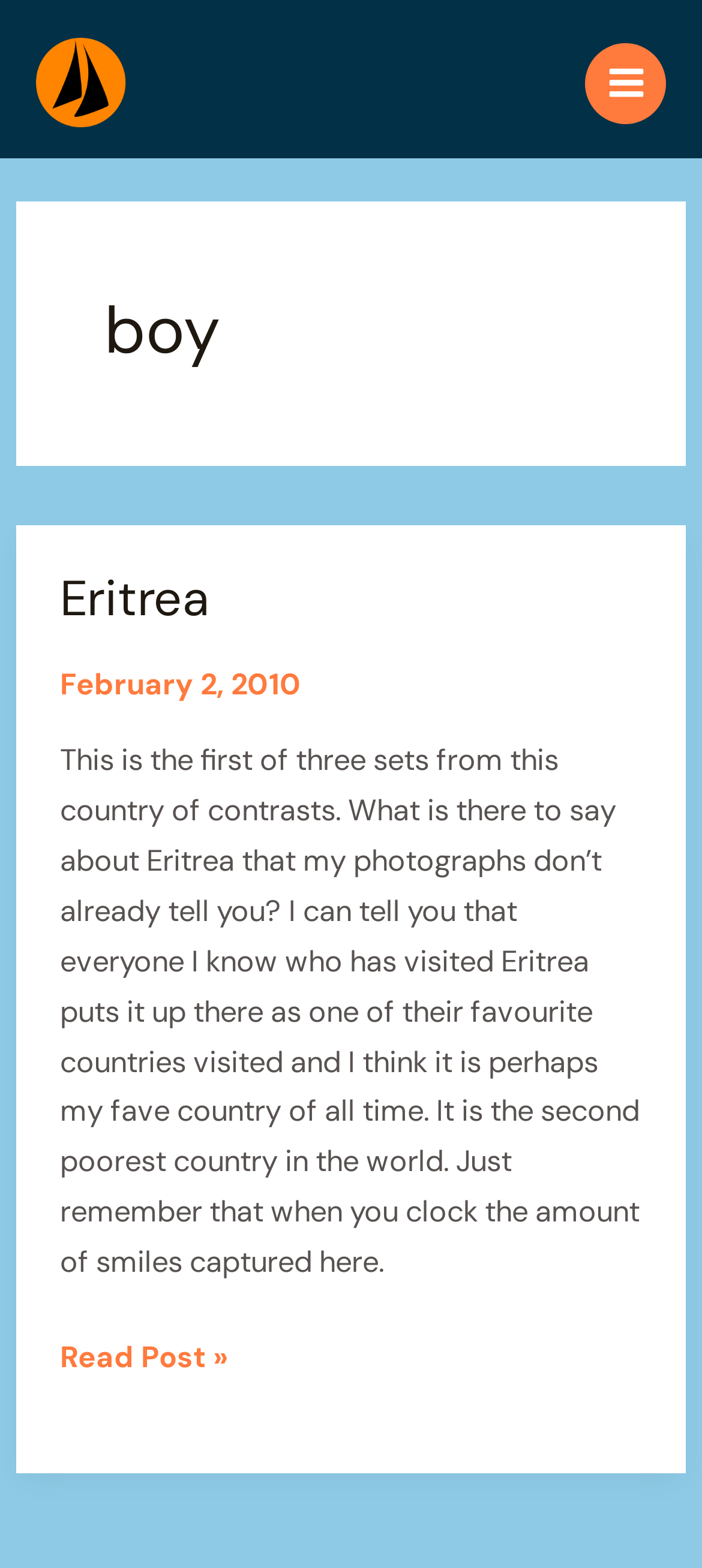What is the position of the main menu button?
Refer to the image and provide a detailed answer to the question.

By analyzing the bounding box coordinates of the main menu button element, I found that its x1 and x2 values are close to 1, which means it is positioned on the right side of the webpage, and its y1 and y2 values are small, which means it is positioned at the top of the webpage.